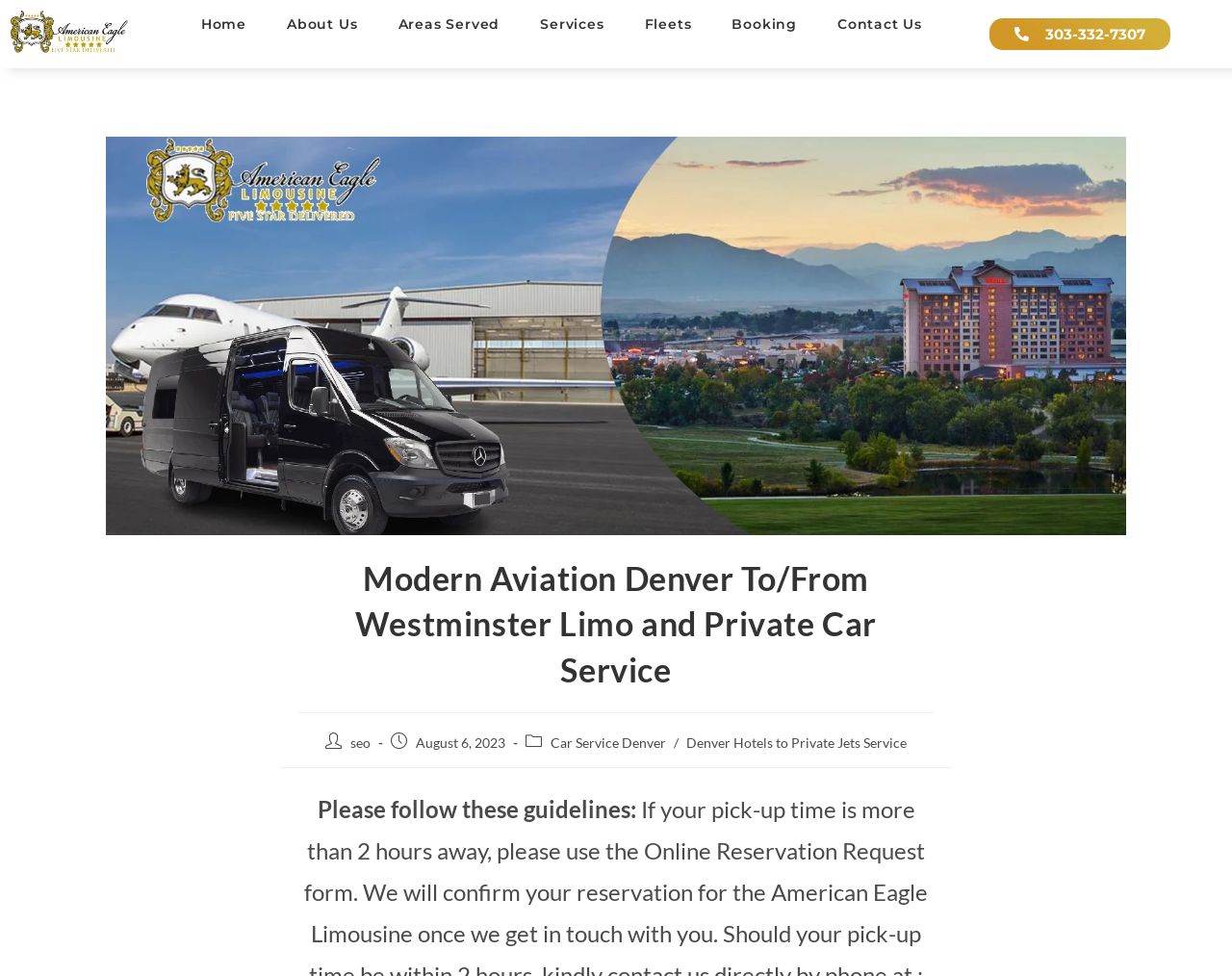Bounding box coordinates are specified in the format (top-left x, top-left y, bottom-right x, bottom-right y). All values are floating point numbers bounded between 0 and 1. Please provide the bounding box coordinate of the region this sentence describes: Mr_John_Smith

None